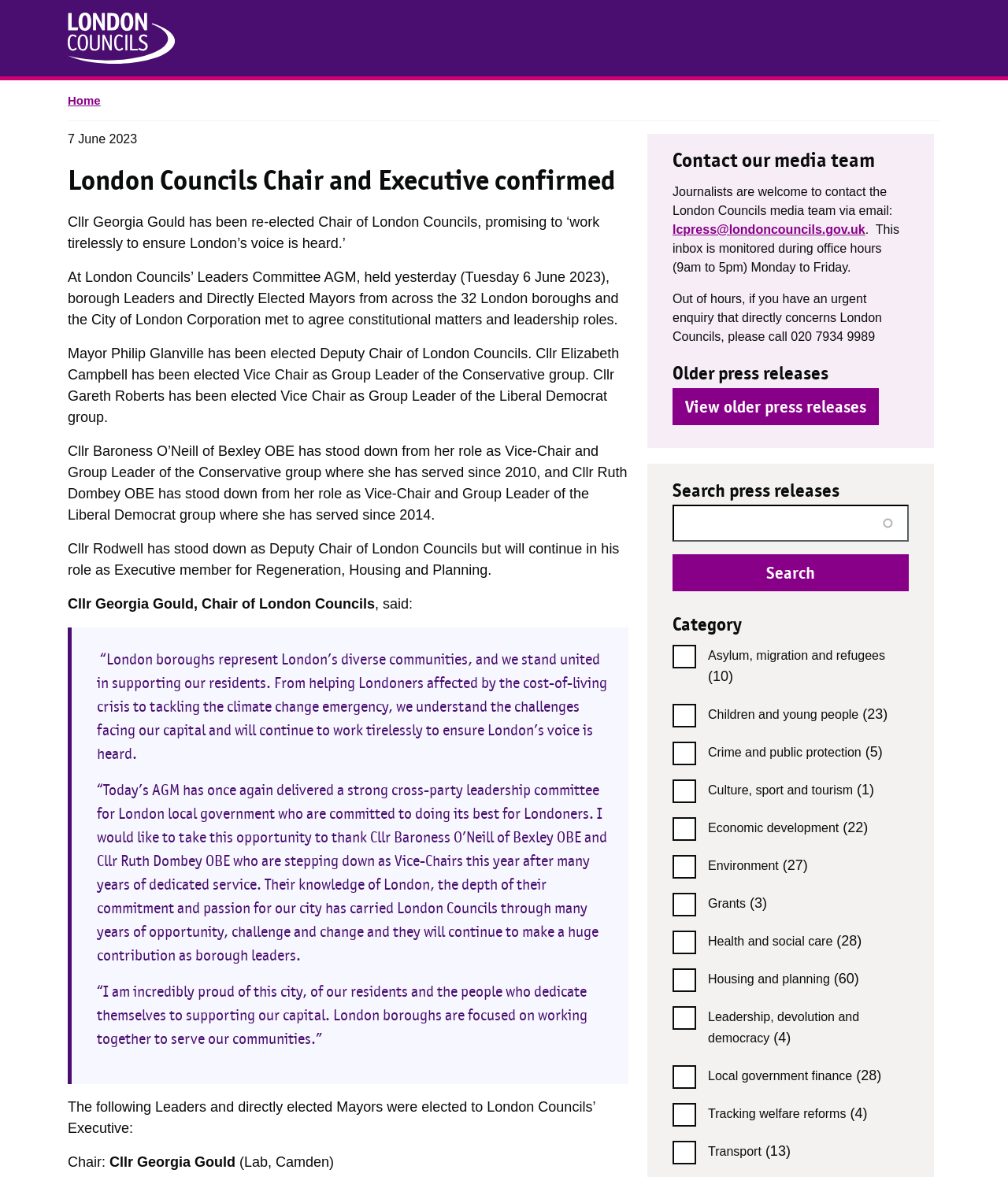Produce an extensive caption that describes everything on the webpage.

The webpage is about London Councils, a local government organization. At the top, there is a navigation bar with a "Skip to main content" link and a "London Councils" logo, which is an image. Below the navigation bar, there is a breadcrumbs section with a "Home" link and a time indicator showing the date "7 June 2023".

The main content area is divided into several sections. The first section has a heading "London Councils Chair and Executive confirmed" and a brief description of the event. Below this, there are four paragraphs of text describing the election of Cllr Georgia Gould as Chair of London Councils, the election of other leaders, and their roles.

Following this, there is a blockquote with three paragraphs of text, which appears to be a quote from Cllr Georgia Gould. The quote discusses the importance of London boroughs working together to support their residents.

Next, there is a section listing the Leaders and directly elected Mayors elected to London Councils' Executive, including the Chair, Cllr Georgia Gould.

On the right side of the page, there are several sections, including "Contact our media team" with an email address and phone number, "Older press releases" with a link to view older press releases, and a search function to search press releases. Below this, there is a category section with a list of checkboxes for various topics, such as asylum, children and young people, crime, and environment.

Overall, the webpage appears to be a news article or press release about the election of leaders to London Councils, with additional information and resources on the right side of the page.